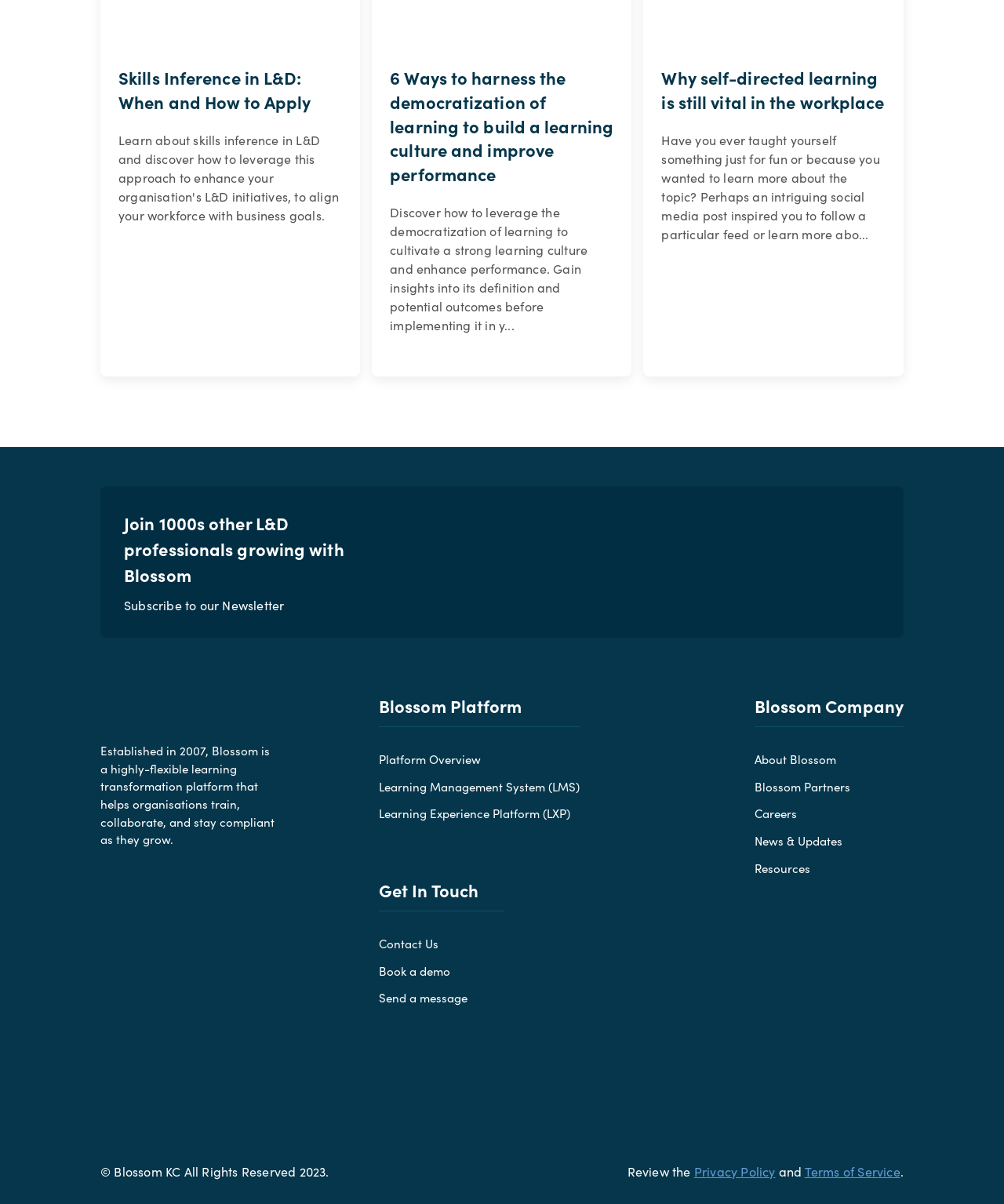Please determine the bounding box coordinates of the clickable area required to carry out the following instruction: "Subscribe to our Newsletter". The coordinates must be four float numbers between 0 and 1, represented as [left, top, right, bottom].

[0.123, 0.495, 0.283, 0.509]